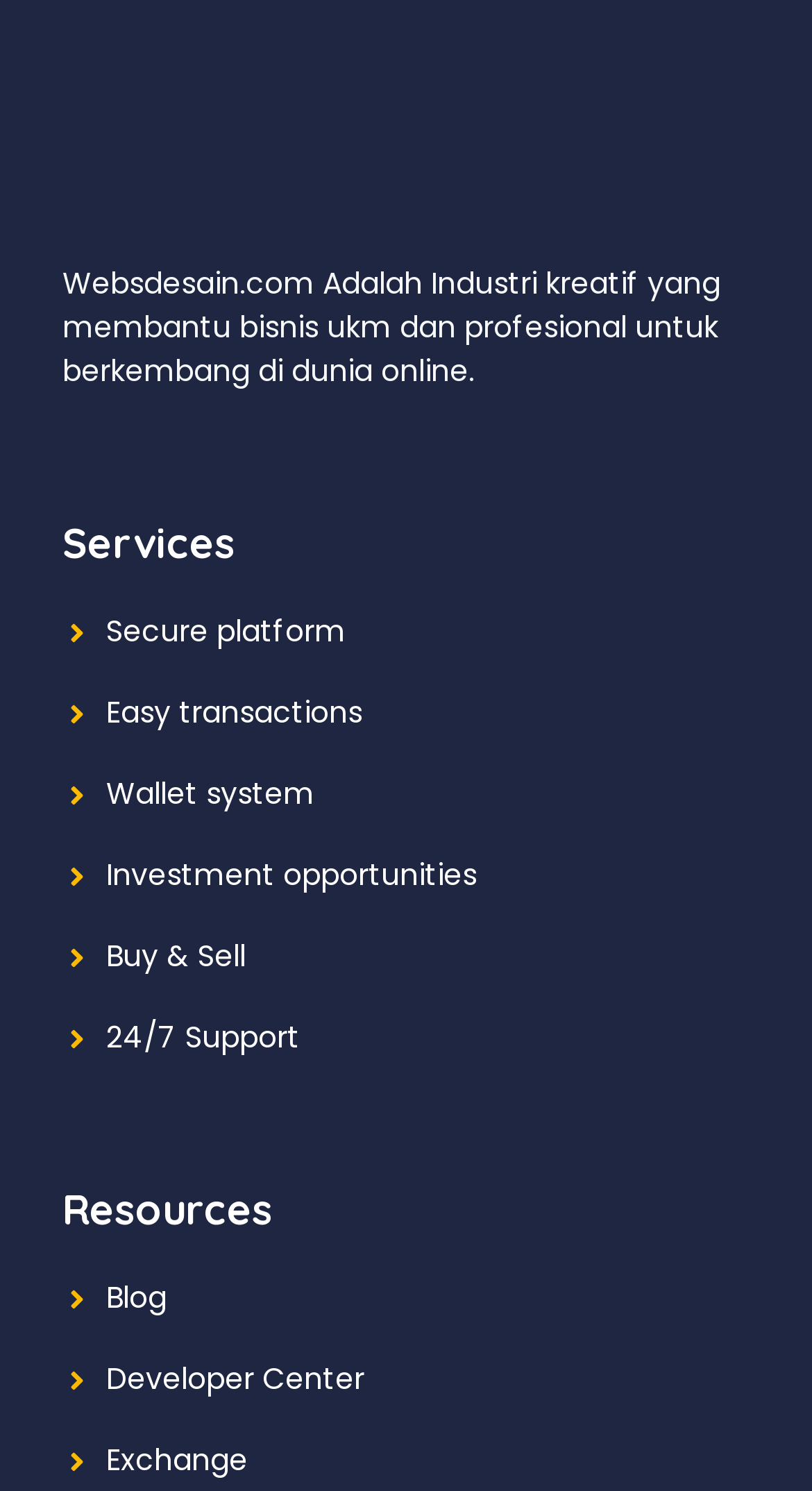Please locate the bounding box coordinates of the element that needs to be clicked to achieve the following instruction: "Click on Secure platform". The coordinates should be four float numbers between 0 and 1, i.e., [left, top, right, bottom].

[0.131, 0.41, 0.426, 0.438]